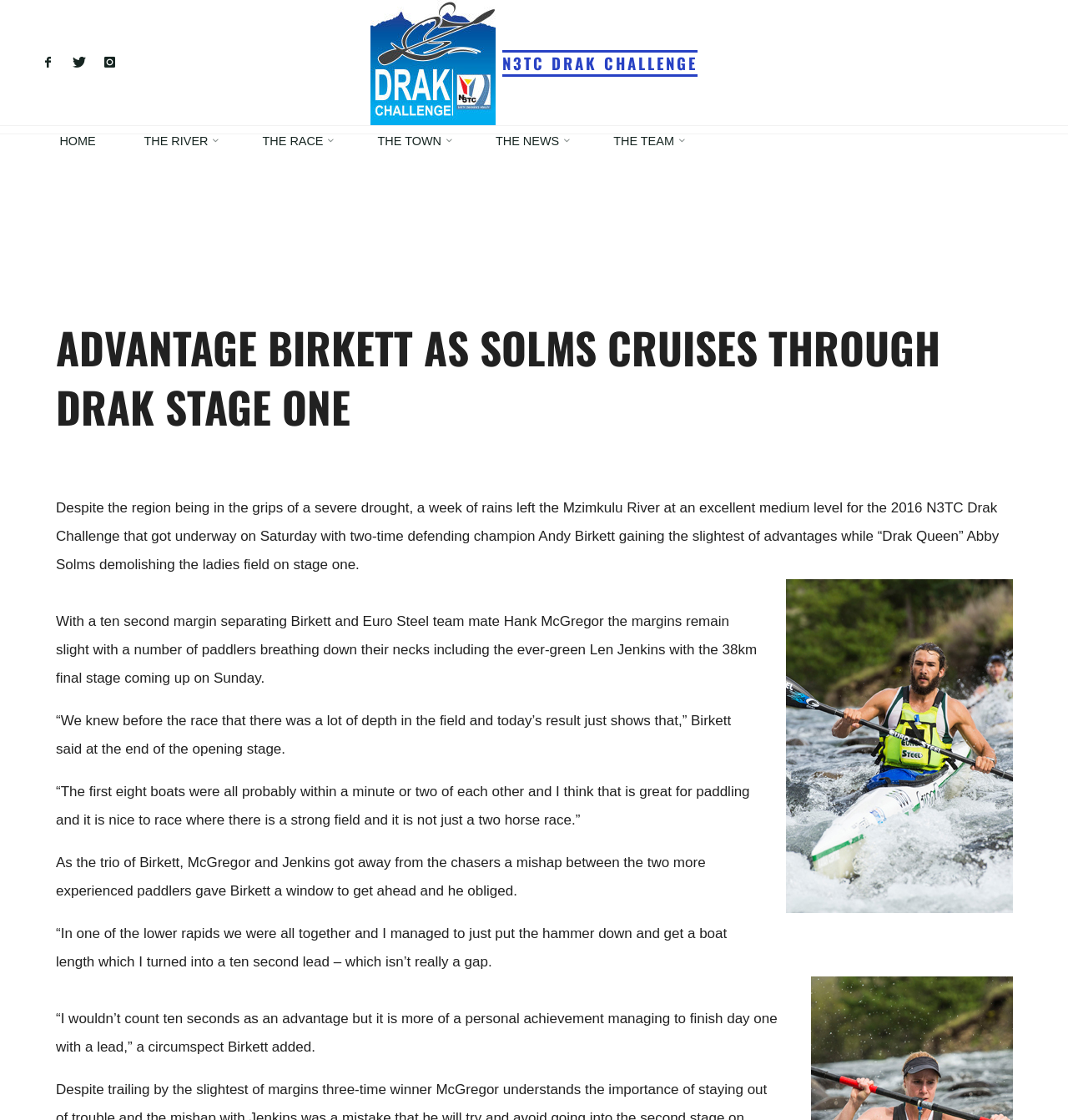What is the headline of the webpage?

ADVANTAGE BIRKETT AS SOLMS CRUISES THROUGH DRAK STAGE ONE